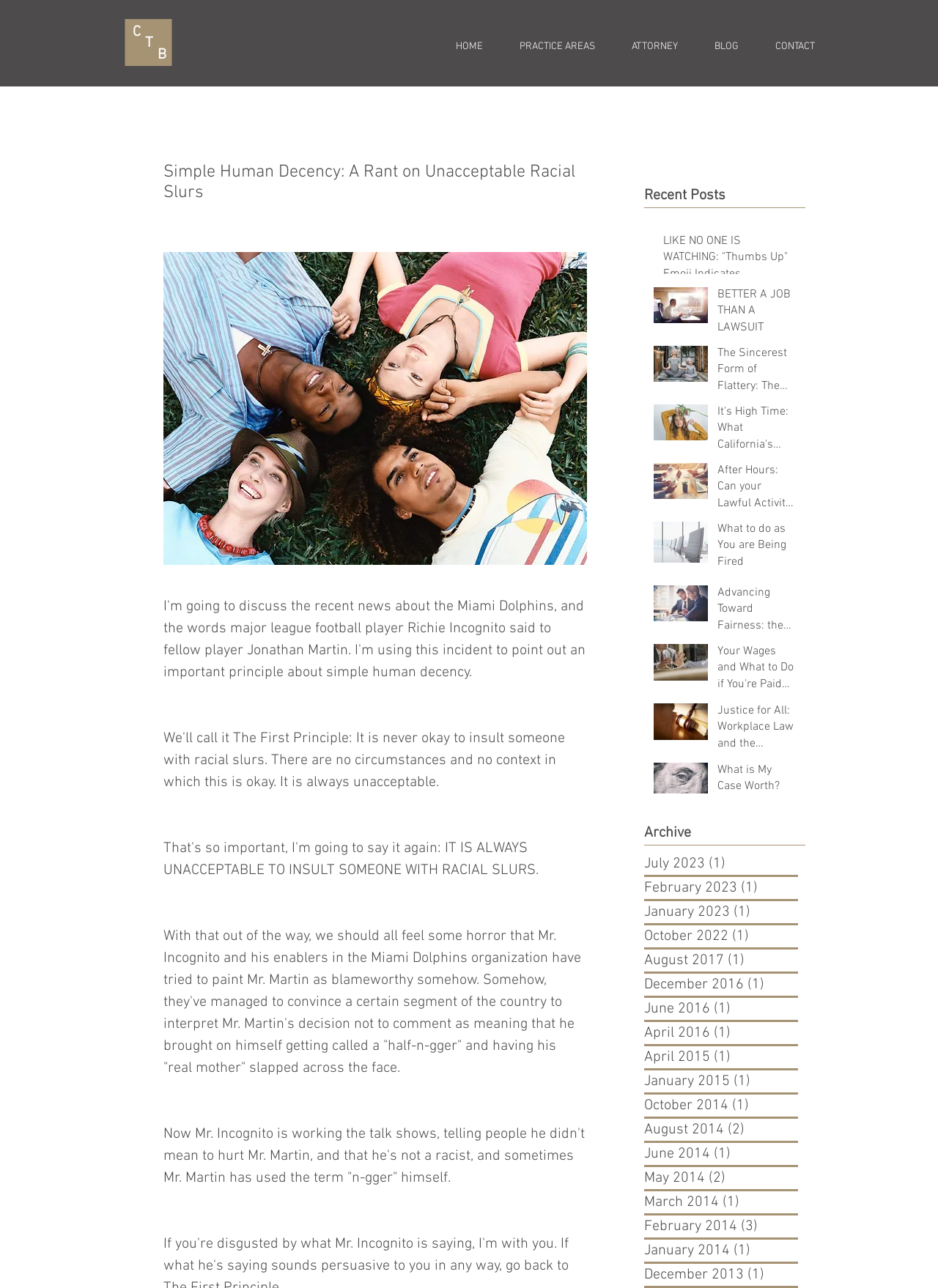Please locate the bounding box coordinates of the element that should be clicked to achieve the given instruction: "Read the blog post 'Simple Human Decency: A Rant on Unacceptable Racial Slurs'".

[0.174, 0.126, 0.626, 0.158]